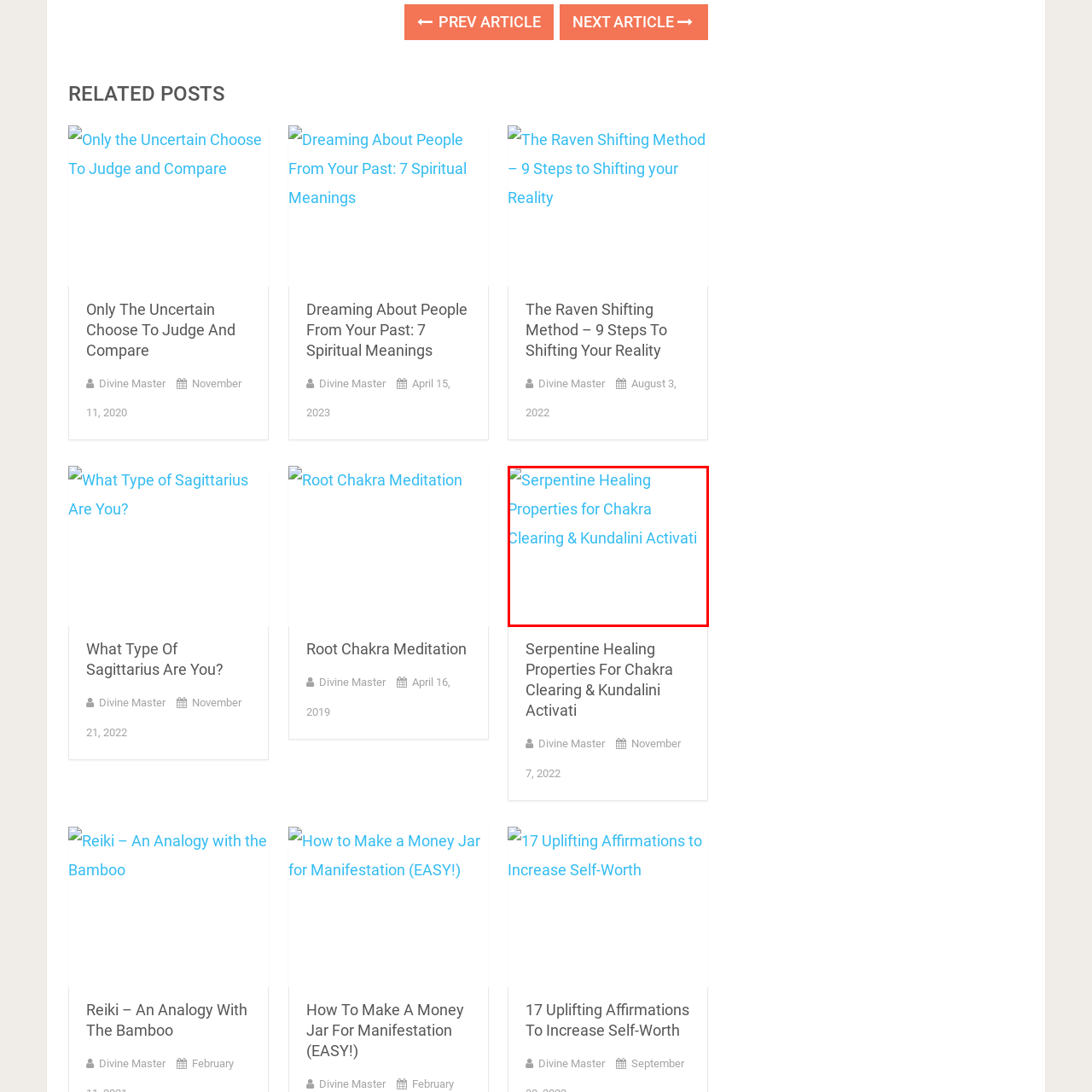Illustrate the image within the red boundary with a detailed caption.

The image features the title "Serpentine Healing Properties for Chakra Clearing & Kundalini Activation," hinting at the content's focus on the healing benefits of serpentine. This topic likely explores how serpentine can aid in chakra clearing and enhance kundalini energy activation, essential concepts in various spiritual and healing practices. The aesthetics are complemented by a serene graphic element, suggesting a harmonious connection to healing and spirituality. This illustration is associated with an article published on November 7, 2022, indicating a blend of informational and healing practices relevant to those interested in metaphysical and wellness topics.